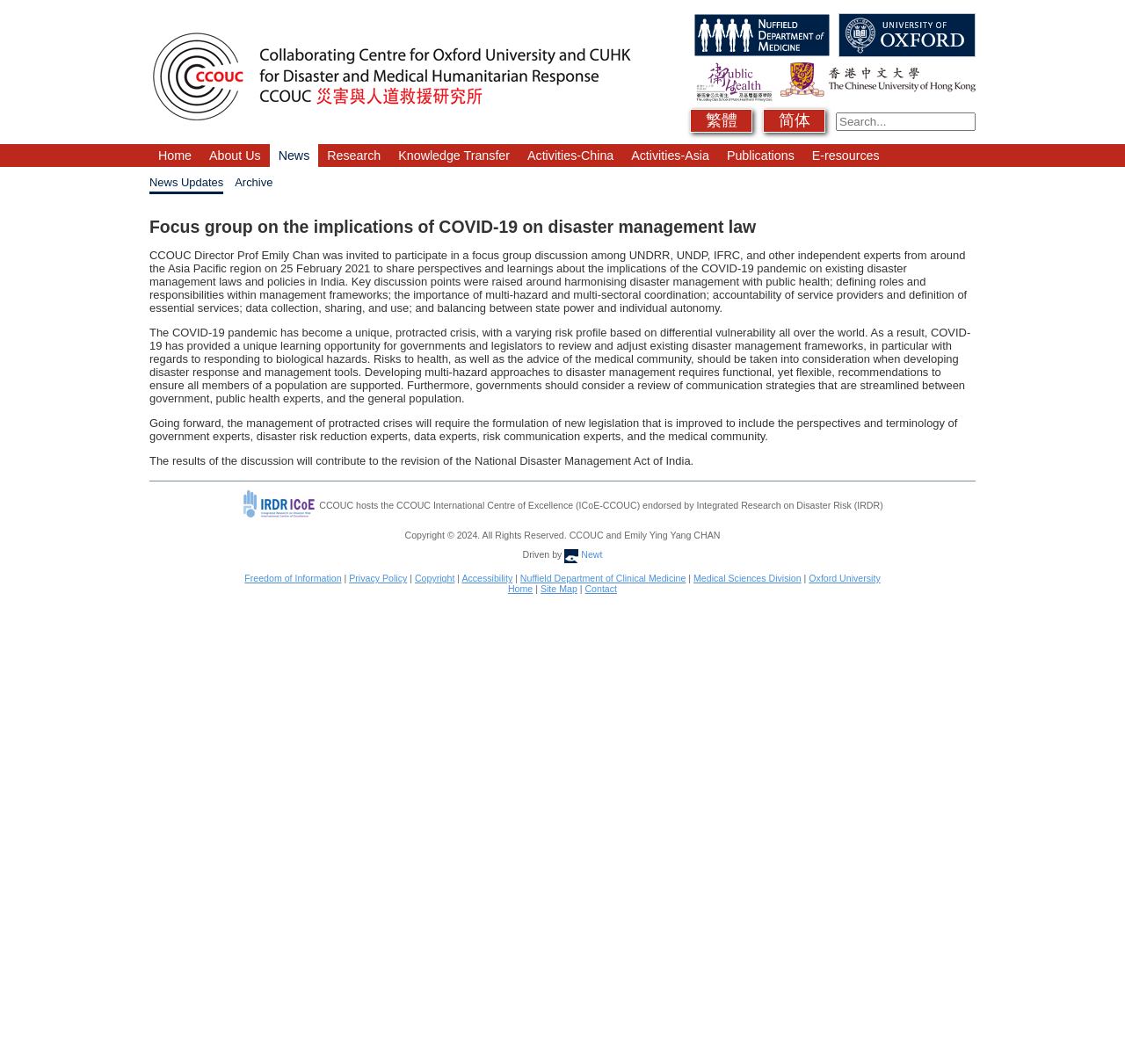Identify the bounding box coordinates for the element you need to click to achieve the following task: "Read News Updates". Provide the bounding box coordinates as four float numbers between 0 and 1, in the form [left, top, right, bottom].

[0.133, 0.165, 0.199, 0.182]